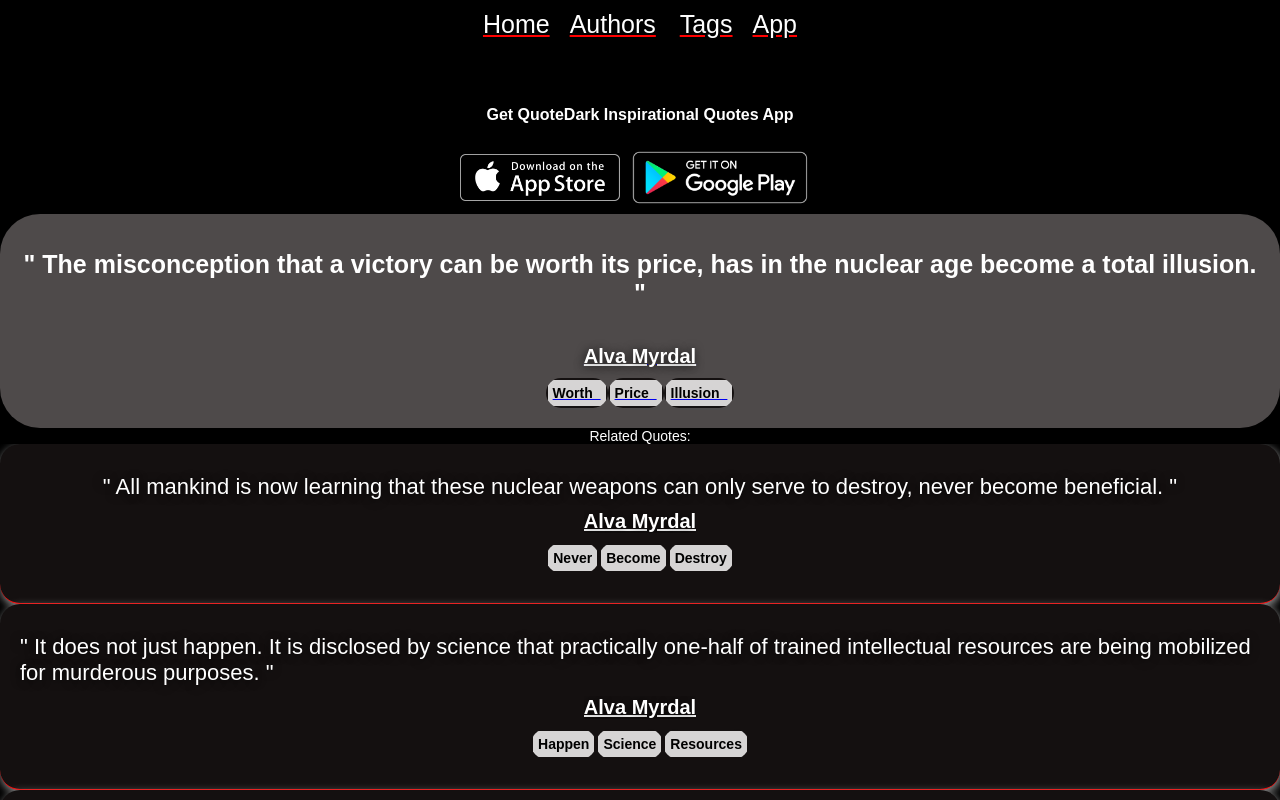What is the title of the iOS app?
Could you please answer the question thoroughly and with as much detail as possible?

I looked at the link with the text 'QuoteDark Inspirational Quotes iOS App' and extracted the title of the app from it.